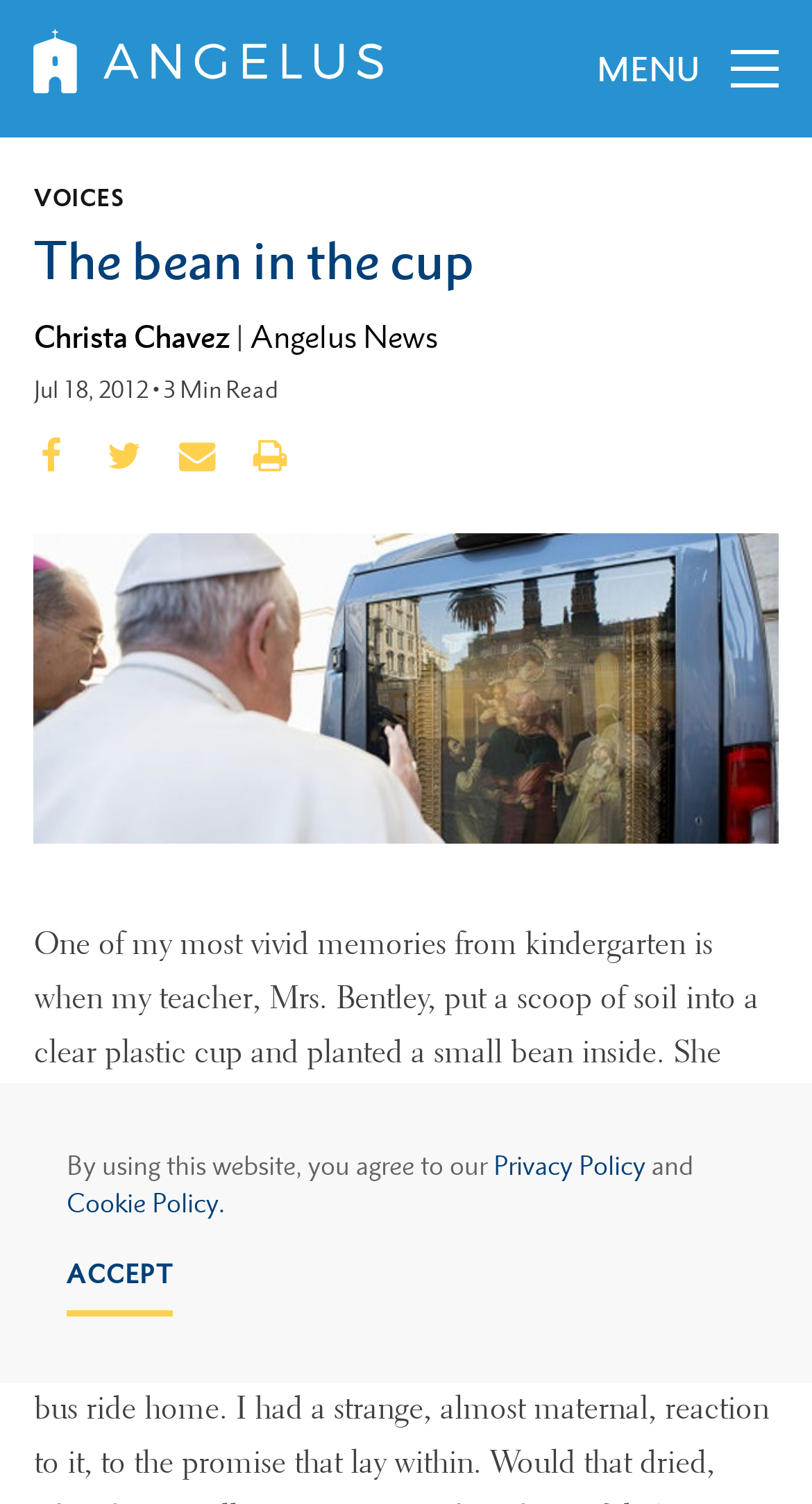Please give the bounding box coordinates of the area that should be clicked to fulfill the following instruction: "Click the 'Privacy Policy' link". The coordinates should be in the format of four float numbers from 0 to 1, i.e., [left, top, right, bottom].

[0.608, 0.765, 0.795, 0.787]